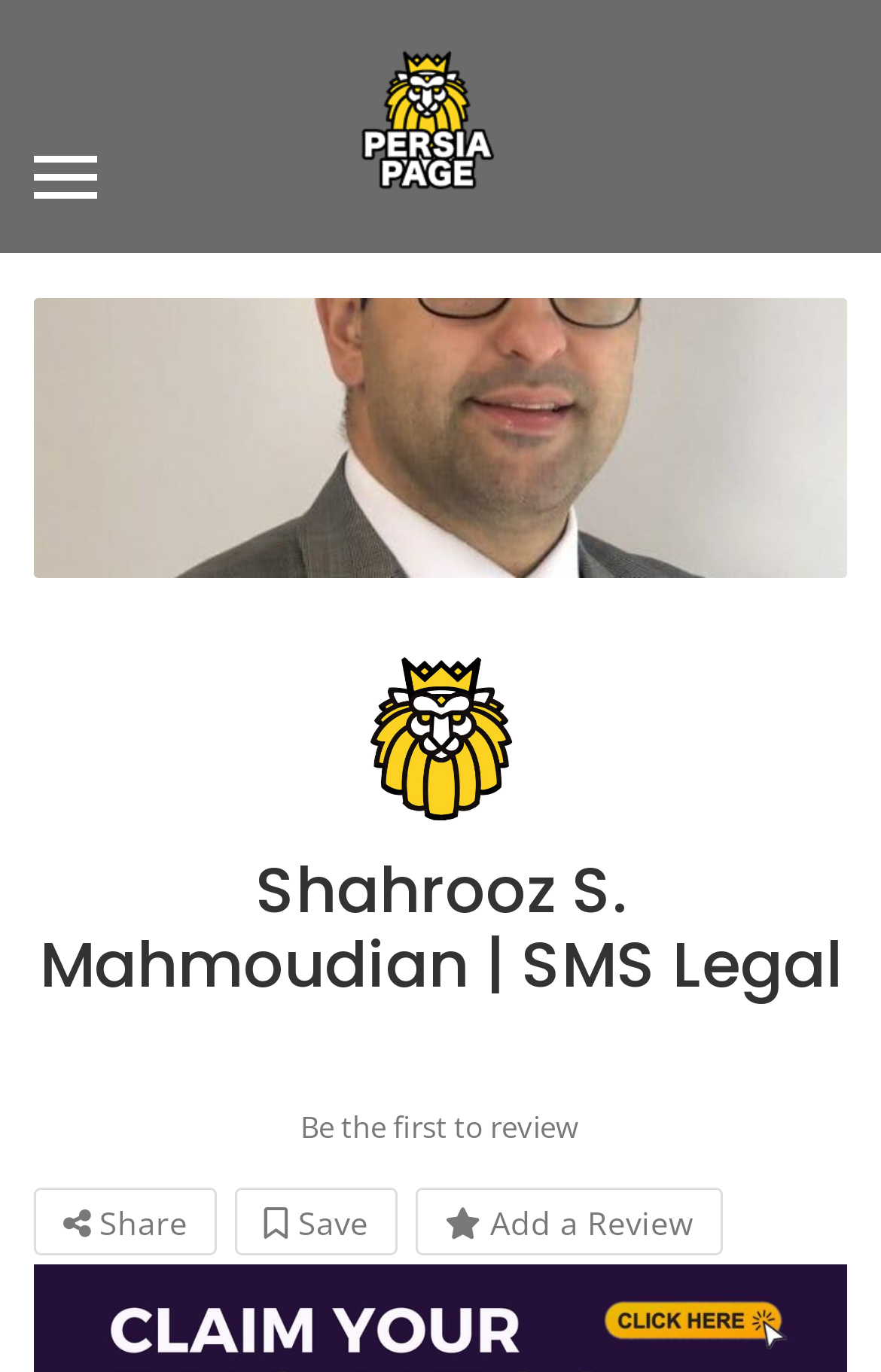Answer with a single word or phrase: 
What is the position of the 'Save' link relative to the 'Share' link?

To the right